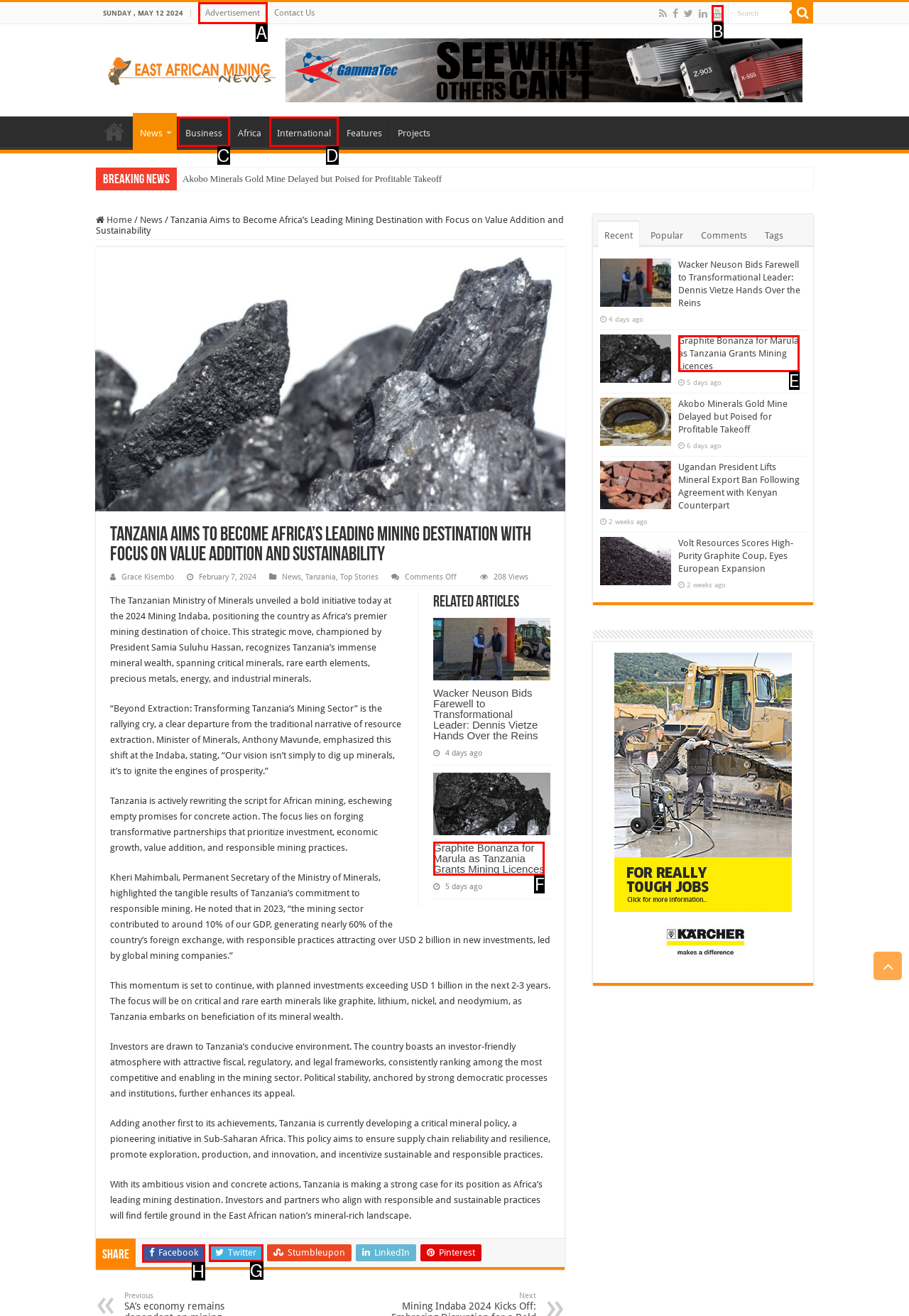Select the HTML element that should be clicked to accomplish the task: Share the article on Facebook Reply with the corresponding letter of the option.

H